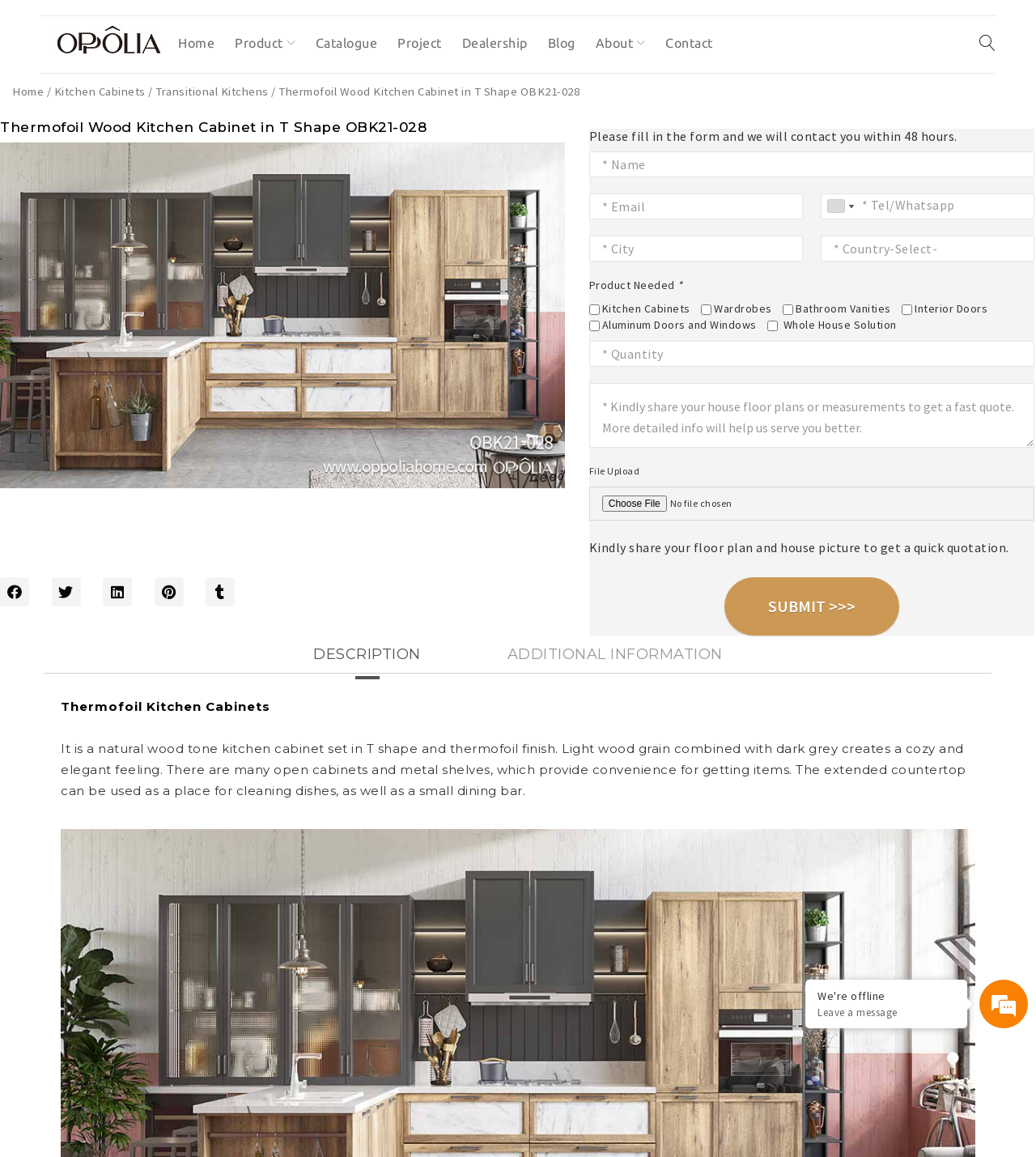How many social media sharing buttons are there?
Based on the screenshot, provide your answer in one word or phrase.

5